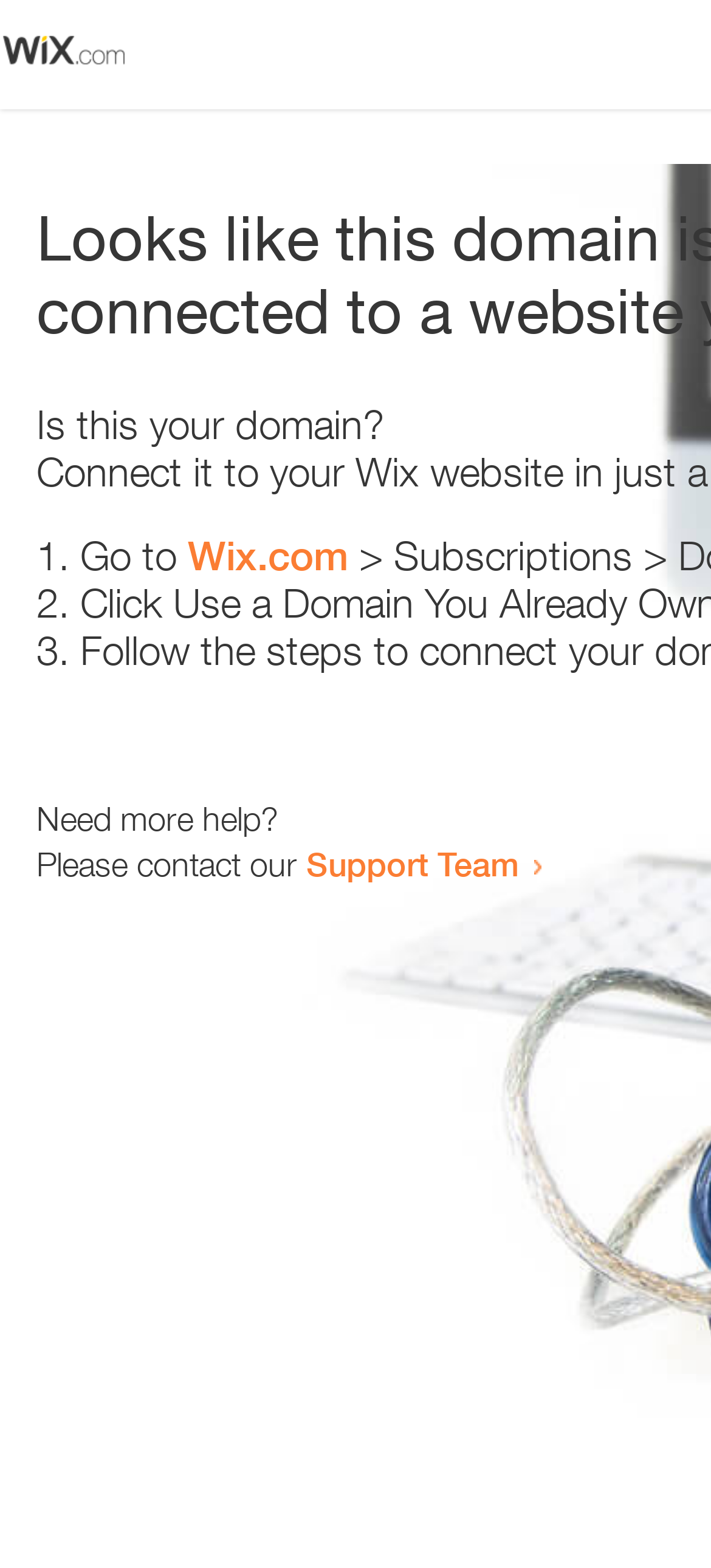Determine the main heading text of the webpage.

Looks like this domain isn't
connected to a website yet